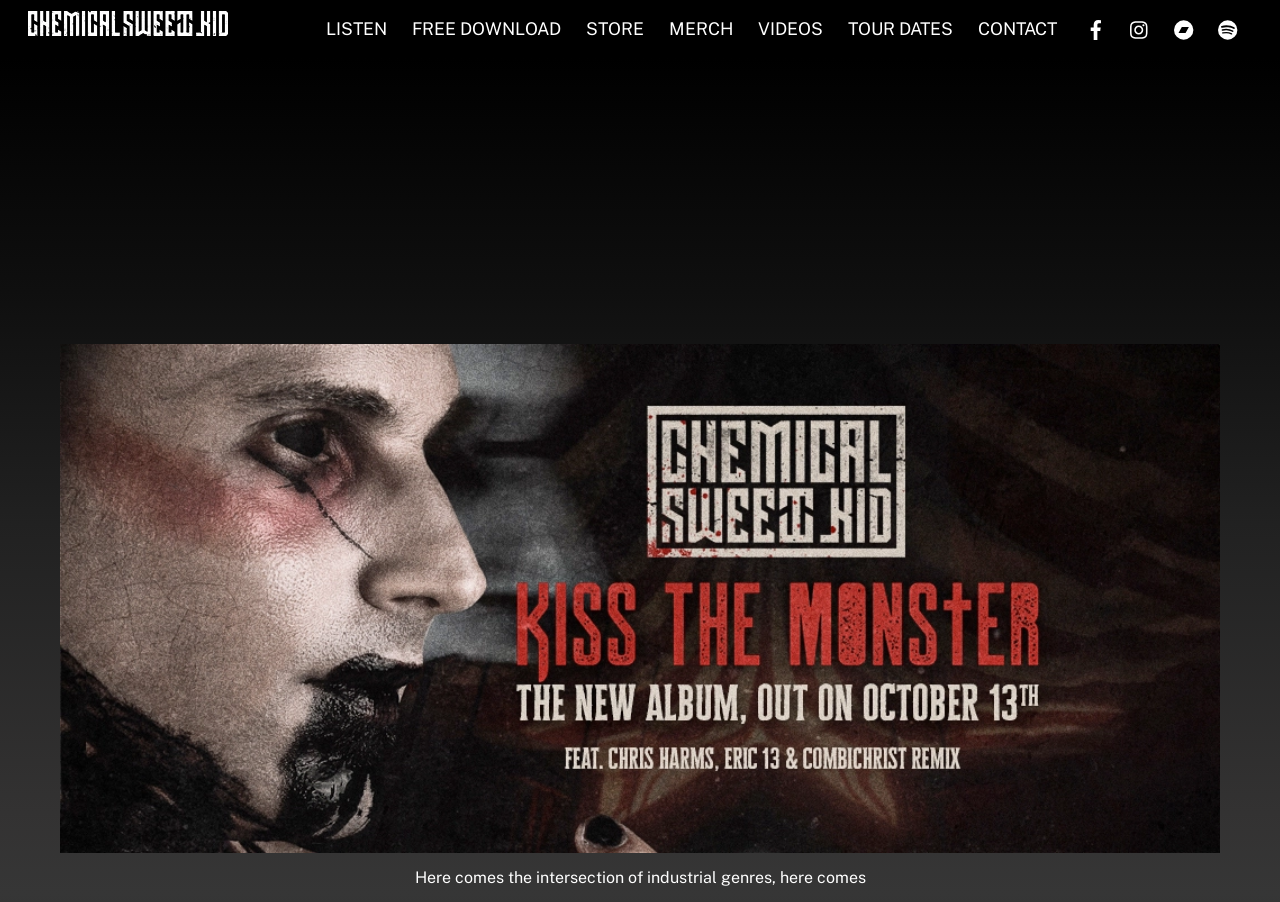Show the bounding box coordinates for the HTML element as described: "FREE DOWNLOAD".

[0.314, 0.006, 0.447, 0.058]